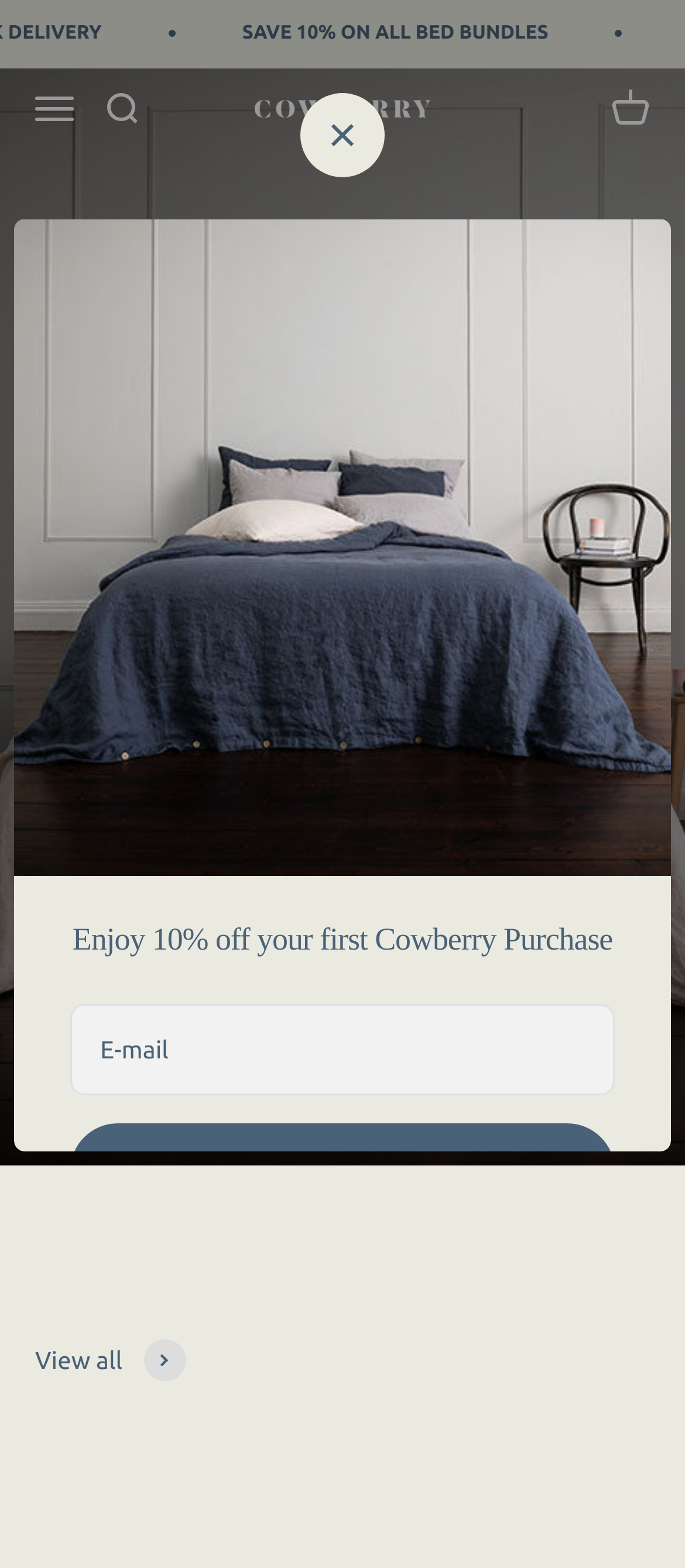Generate a comprehensive caption for the webpage you are viewing.

This webpage is an e-commerce site focused on linen bedding and organic wool duvets and pillows. At the top left corner, there is a button to open the navigation menu, and next to it, a link to open the search function. The website's logo, "Cowberry Home", is prominently displayed in the top center of the page.

On the top right corner, there is a link to open the cart drawer. Below the logo, a modal dialog box is displayed, which contains a promotional offer: "Enjoy 10% off your first Cowberry Purchase". Inside the dialog box, there is a text box to enter an email address, a subscribe button, and a brief description of the benefits of signing up for the newsletter.

Below the dialog box, there is a group of elements that showcase the website's products. The text "Wool Duvets &" and "Pillows" are displayed side by side, followed by a "Shop now" link. 

At the bottom of the page, there are navigation controls for a slideshow, with "Previous" and "Next" buttons. Above the slideshow controls, there is a heading that reads "Our collections", and a "View all" link.

Overall, the webpage is designed to promote the website's products and encourage visitors to explore the collections and make a purchase.